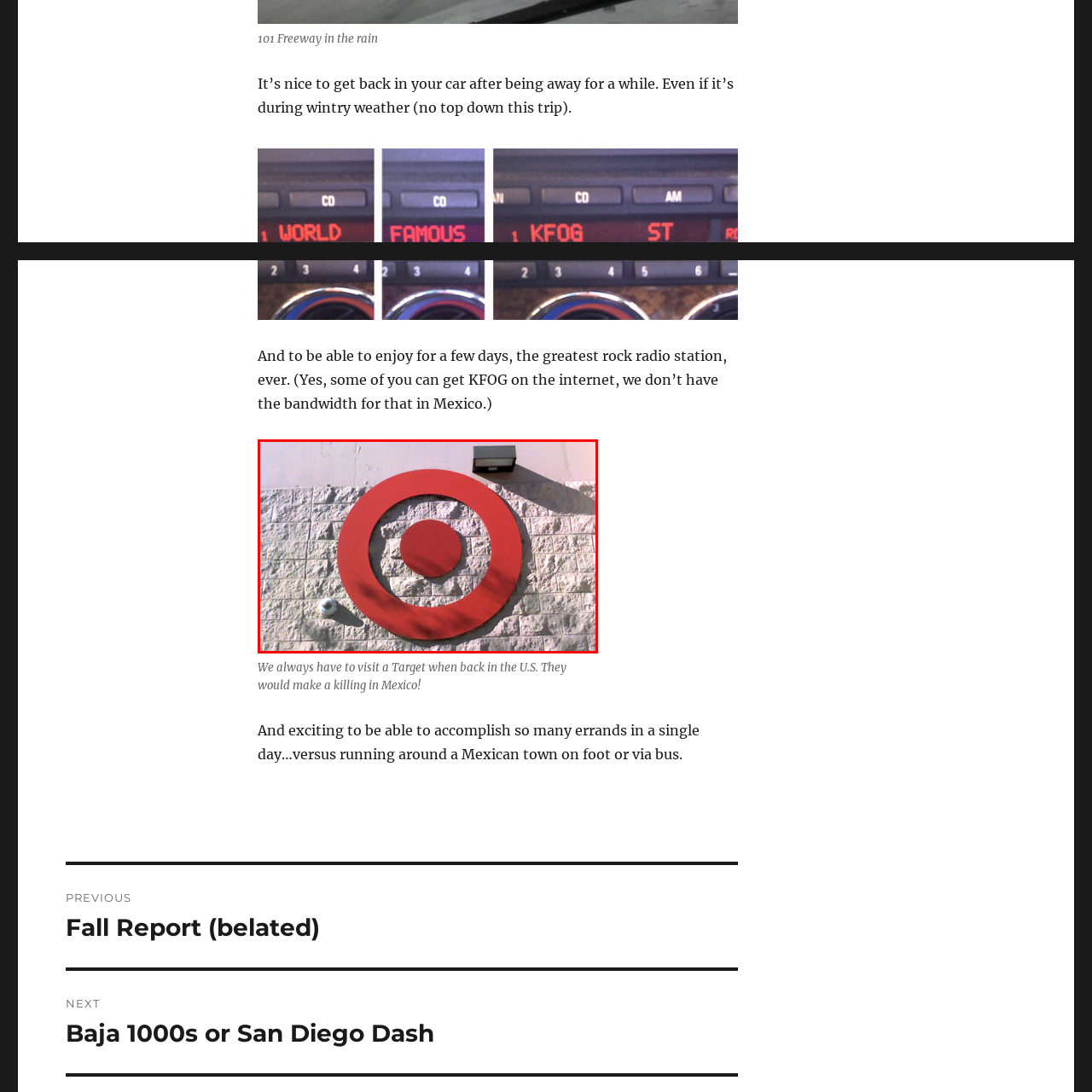Inspect the section within the red border, What is mounted above the logo? Provide a one-word or one-phrase answer.

A light fixture